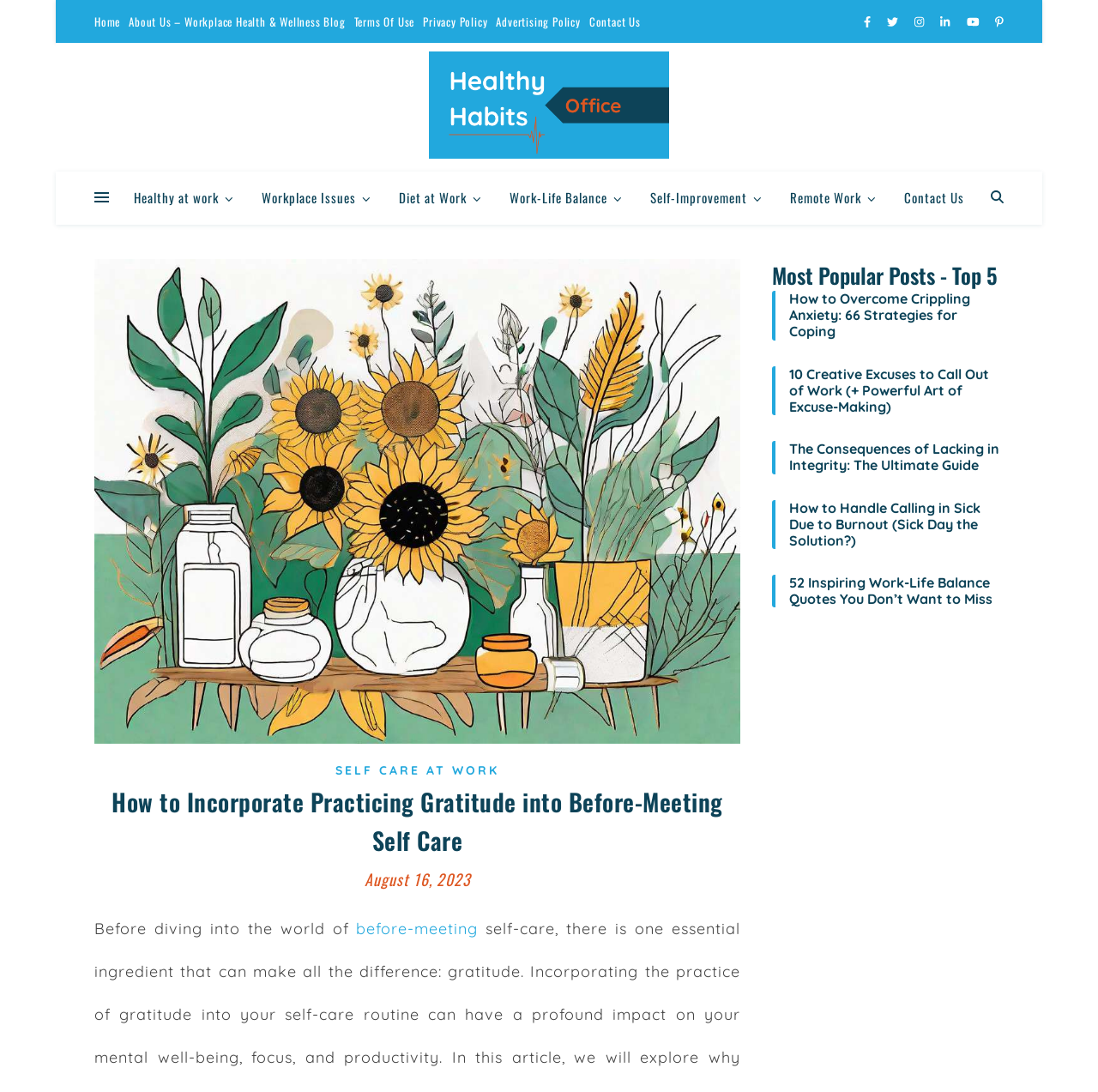Generate a comprehensive description of the webpage.

This webpage is about incorporating gratitude into before-meeting self-care routines. At the top right corner, there are seven social media links, including Facebook, Twitter, and Instagram. Below these links, there is a navigation menu with links to the homepage, about us, terms of use, privacy policy, advertising policy, and contact us.

On the left side, there is a sidebar with links to various categories, including healthy at work, workplace issues, diet at work, work-life balance, self-improvement, and remote work. Below the sidebar, there is a search bar.

The main content area features a serene and vibrant garden image with blooming flowers and lush greenery. Above the image, there is a header section with a link to "SELF CARE AT WORK". The title of the article, "How to Incorporate Practicing Gratitude into Before-Meeting Self Care", is displayed prominently below the header. The article's publication date, August 16, 2023, is shown below the title.

The article begins with a paragraph of text, followed by a link to "before-meeting". The rest of the article's content is not summarized here.

On the right side, there is a complementary section with a heading "Most Popular Posts - Top 5". Below this heading, there are five links to popular articles, including "How to Overcome Crippling Anxiety", "10 Creative Excuses to Call Out of Work", and "52 Inspiring Work-Life Balance Quotes You Don’t Want to Miss".